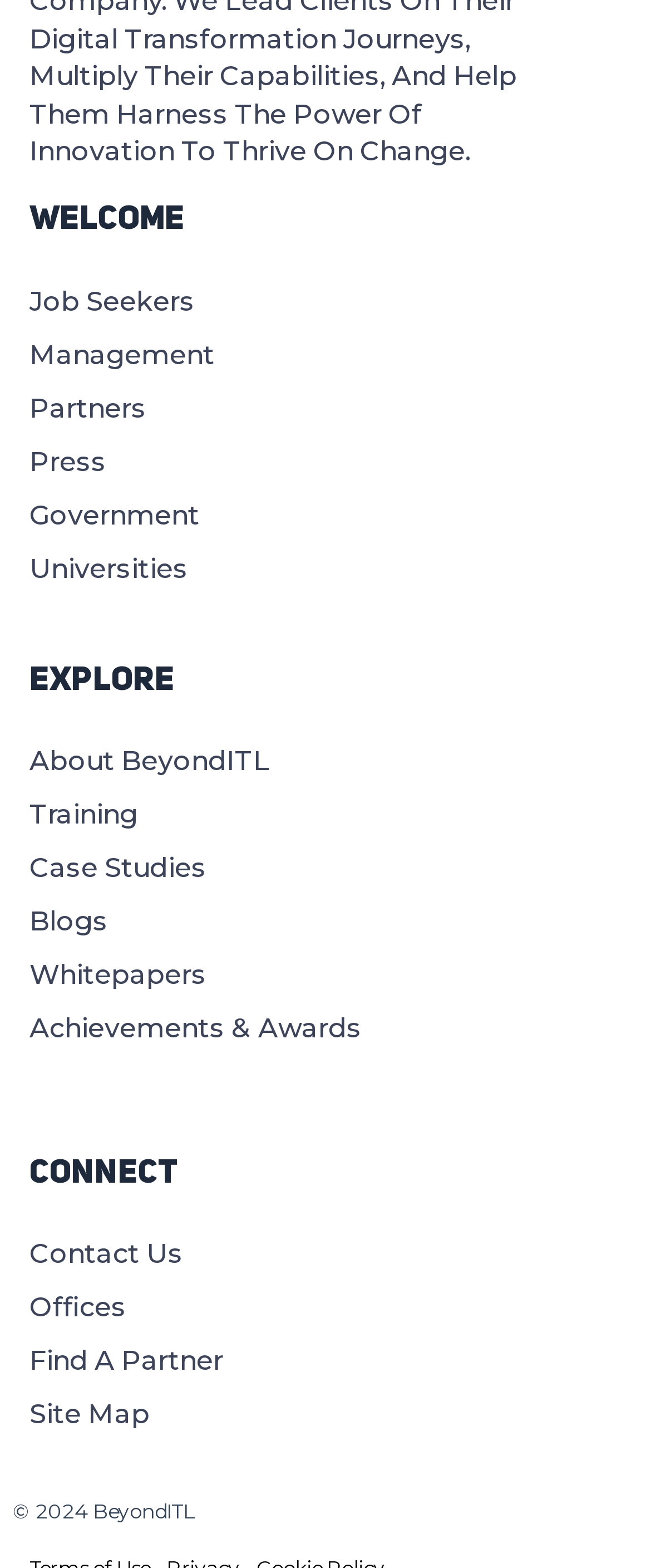How many main sections are there on this webpage?
Using the image as a reference, answer the question with a short word or phrase.

3